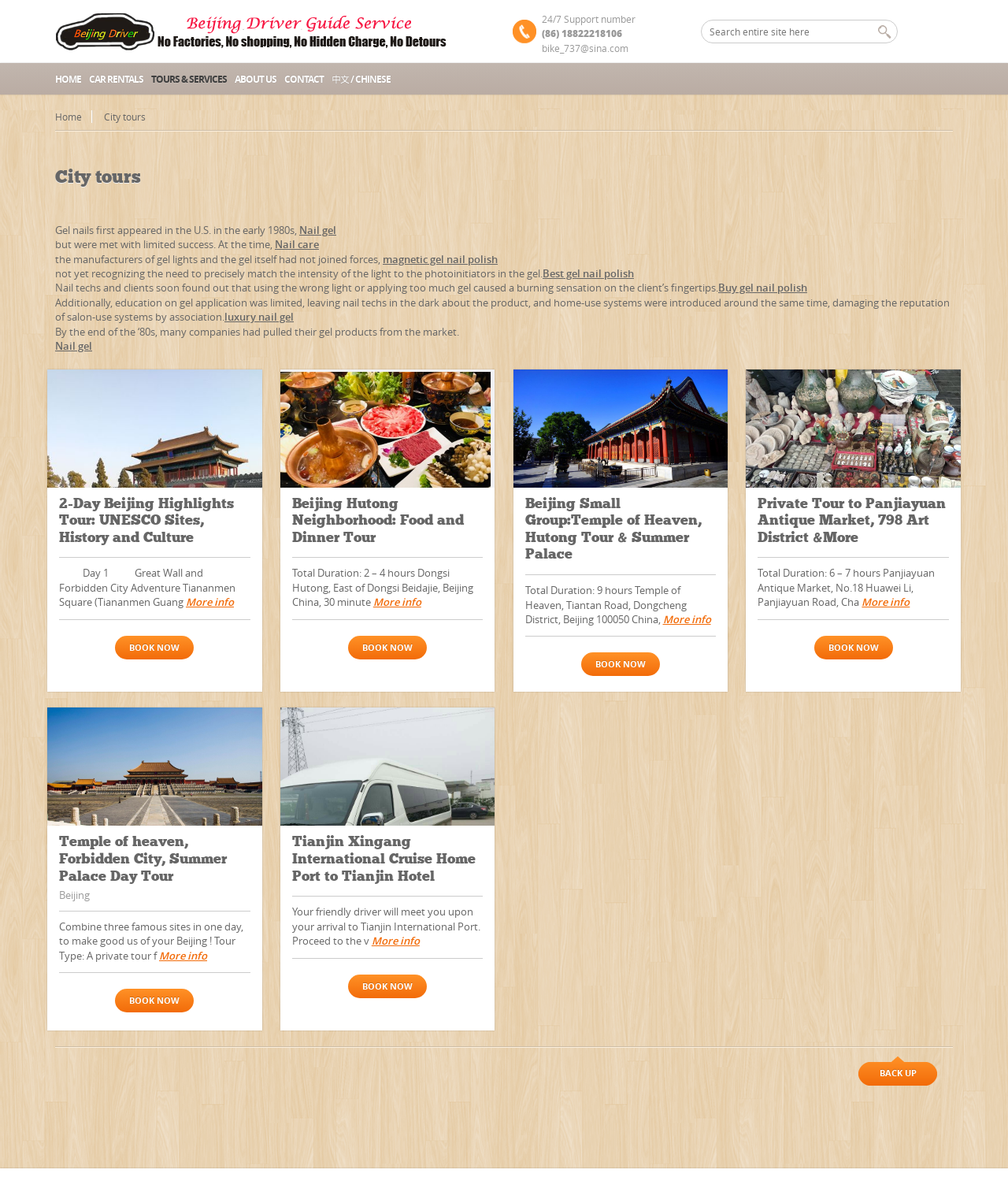Identify the bounding box coordinates for the UI element that matches this description: "More info".

[0.369, 0.783, 0.416, 0.795]